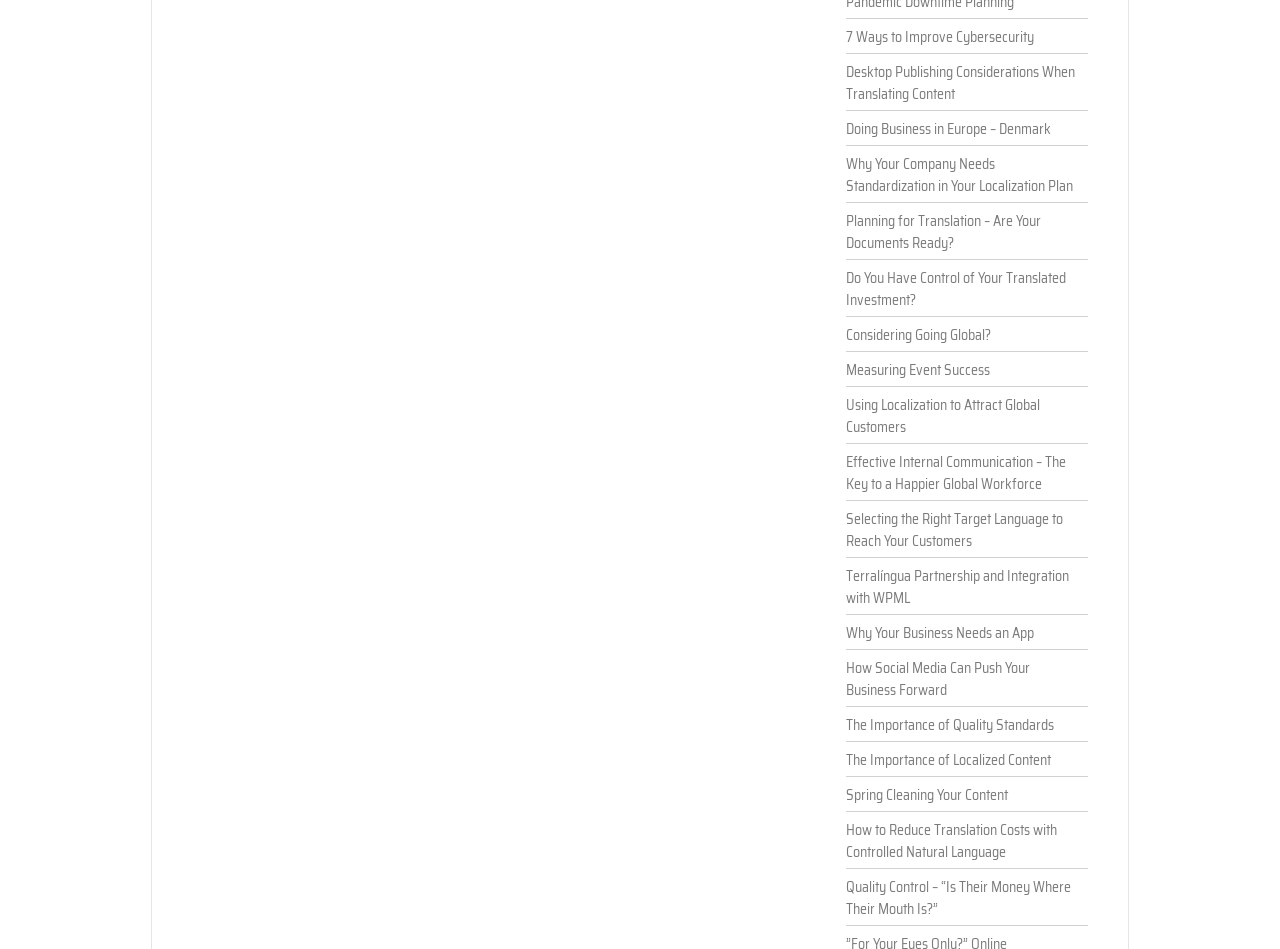Respond with a single word or phrase to the following question: Are the links arranged in alphabetical order?

No